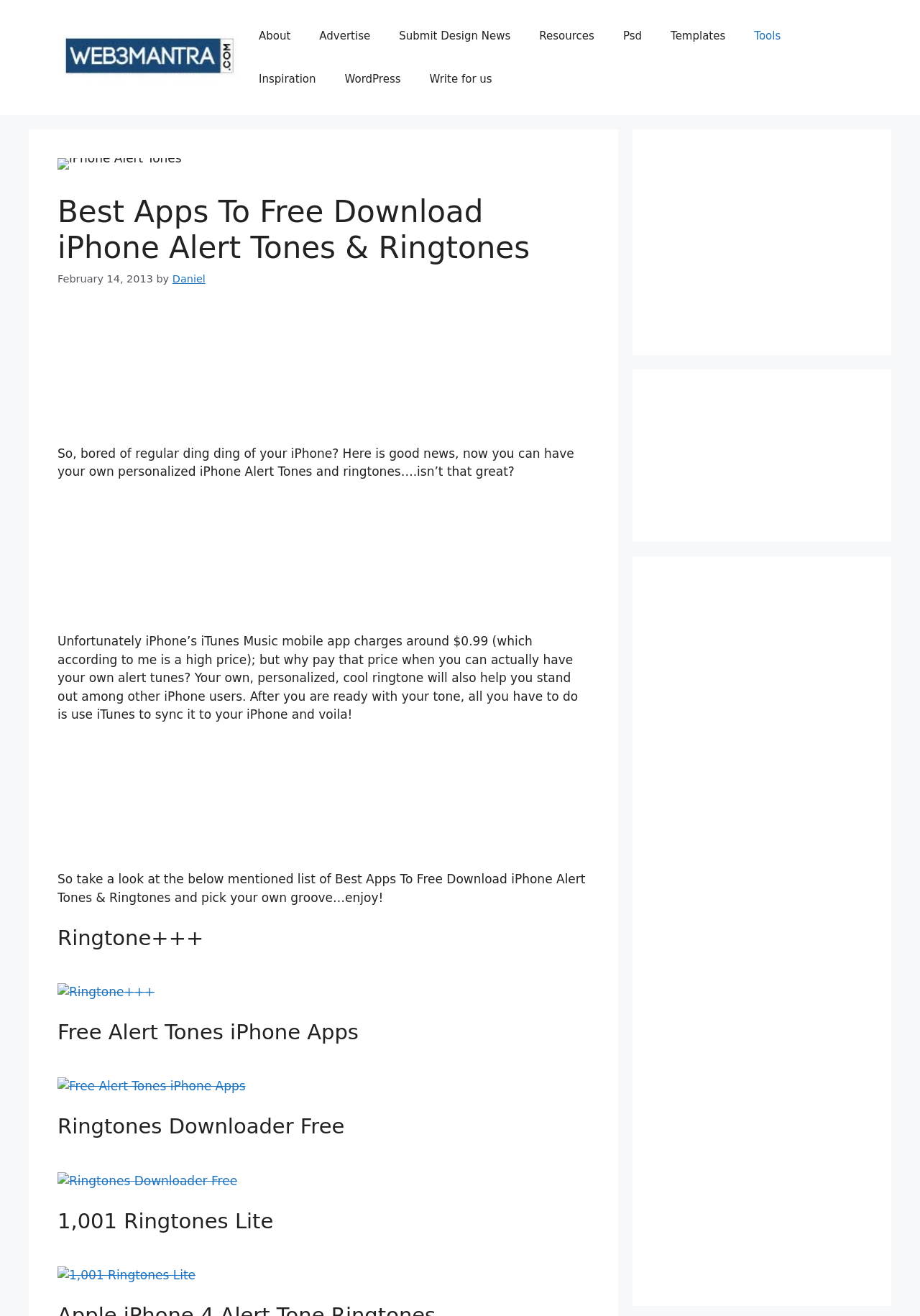What is the benefit of using personalized iPhone Alert Tones and Ringtones?
Offer a detailed and exhaustive answer to the question.

The benefit of using personalized iPhone Alert Tones and Ringtones is that it allows users to stand out among other iPhone users, as mentioned in the content of the webpage.